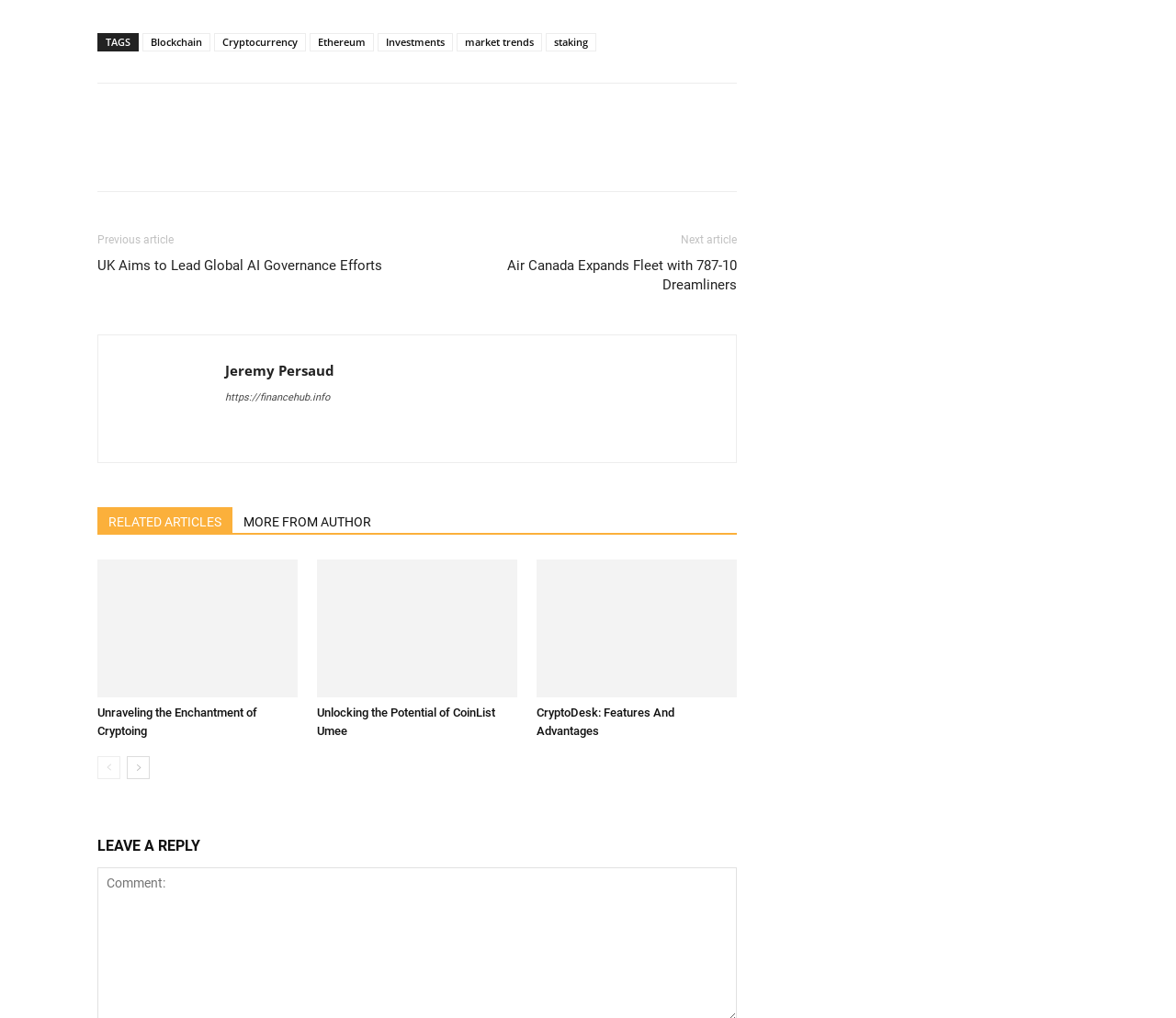What is the purpose of the 'LEAVE A REPLY' section?
With the help of the image, please provide a detailed response to the question.

Based on the context of the webpage, I infer that the 'LEAVE A REPLY' section is intended for users to leave comments or replies to the article.